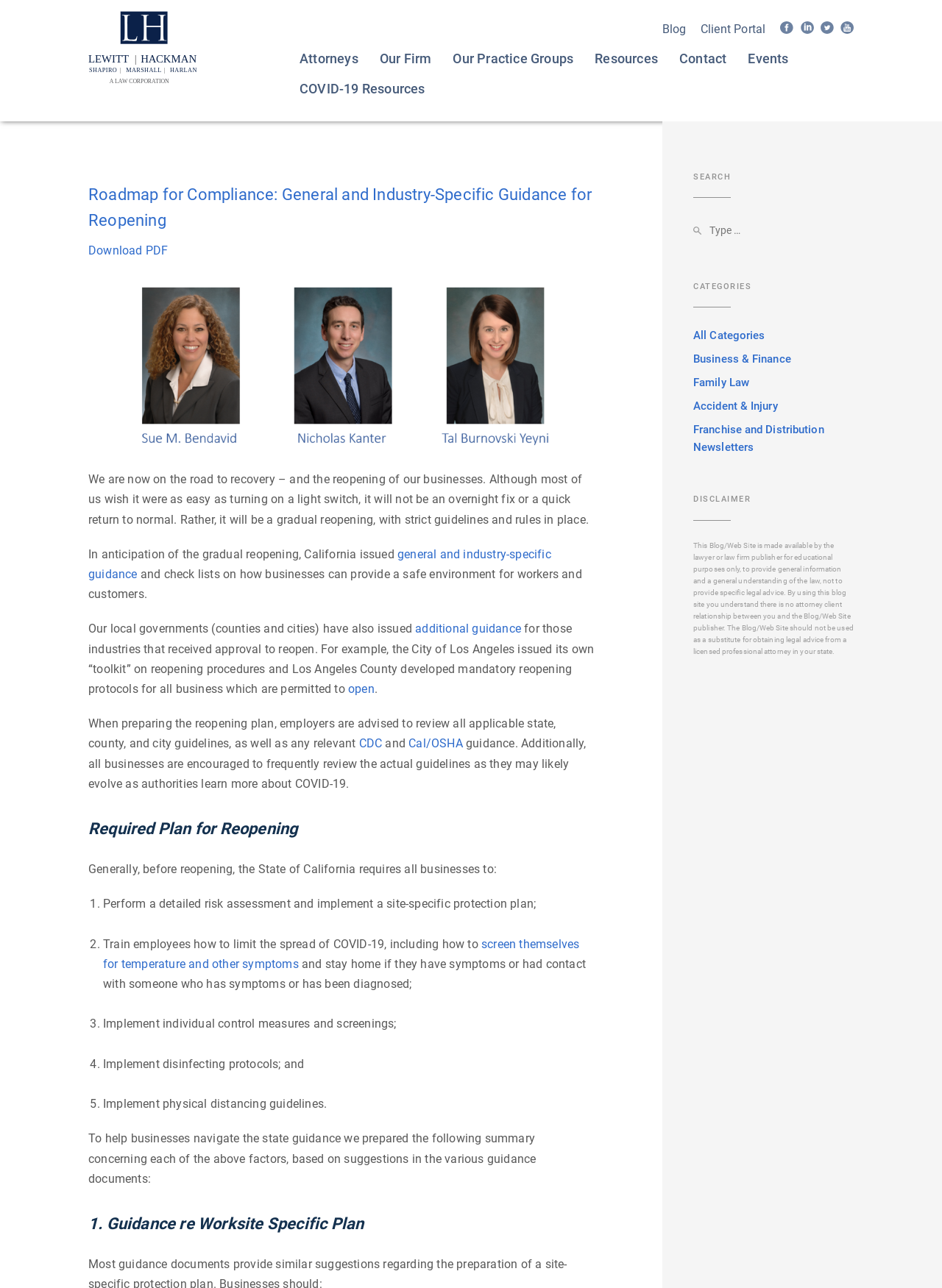Bounding box coordinates are given in the format (top-left x, top-left y, bottom-right x, bottom-right y). All values should be floating point numbers between 0 and 1. Provide the bounding box coordinate for the UI element described as: general and industry-specific guidance

[0.094, 0.425, 0.585, 0.451]